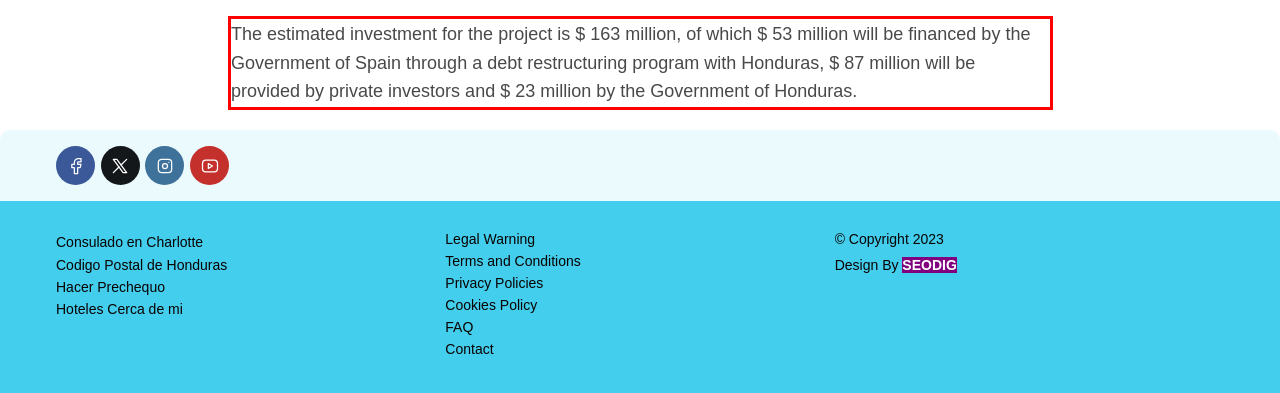Using the provided screenshot, read and generate the text content within the red-bordered area.

The estimated investment for the project is $ 163 million, of which $ 53 million will be financed by the Government of Spain through a debt restructuring program with Honduras, $ 87 million will be provided by private investors and $ 23 million by the Government of Honduras.